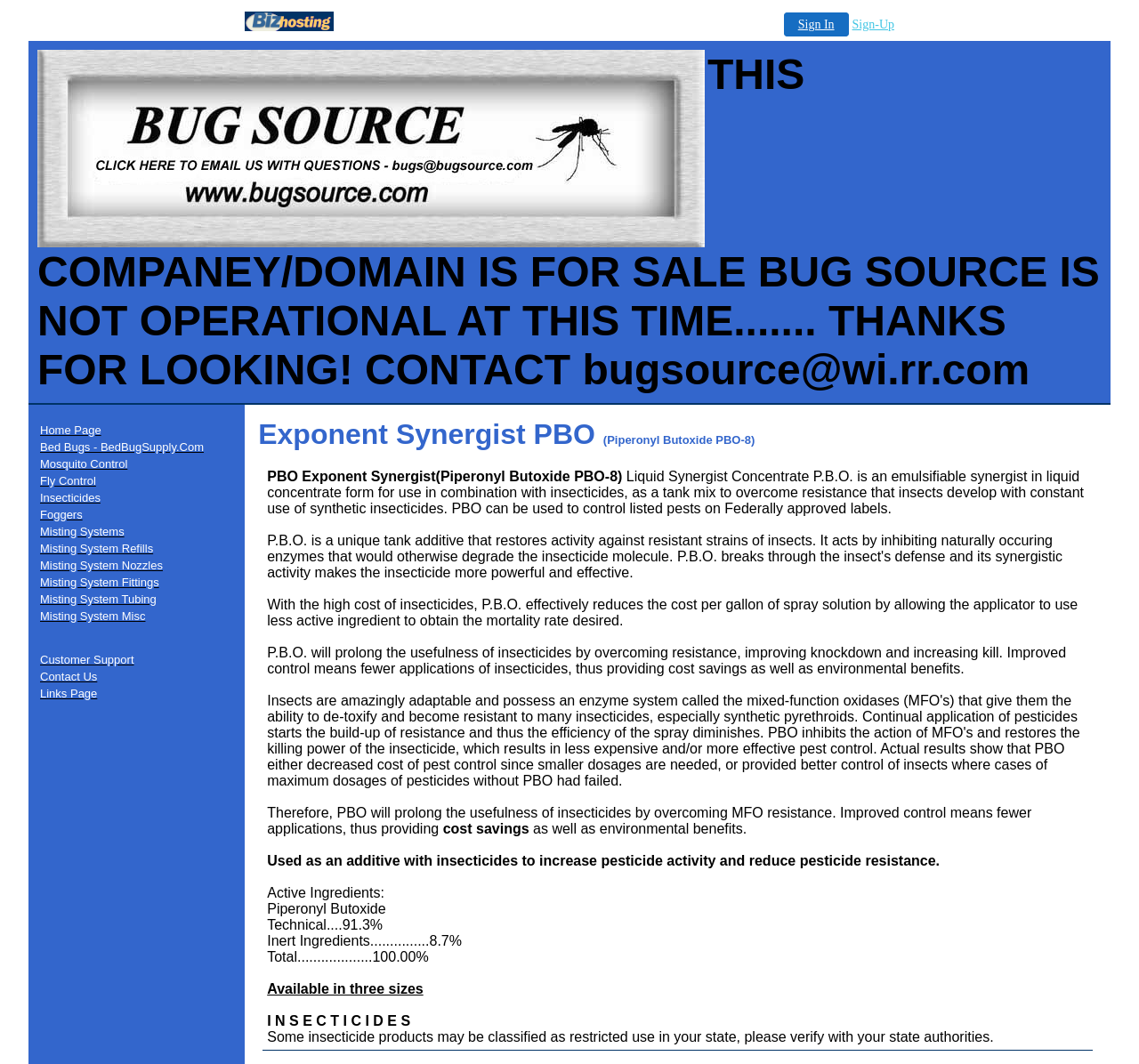Locate the bounding box coordinates of the clickable area to execute the instruction: "Click Sign In". Provide the coordinates as four float numbers between 0 and 1, represented as [left, top, right, bottom].

[0.688, 0.012, 0.745, 0.034]